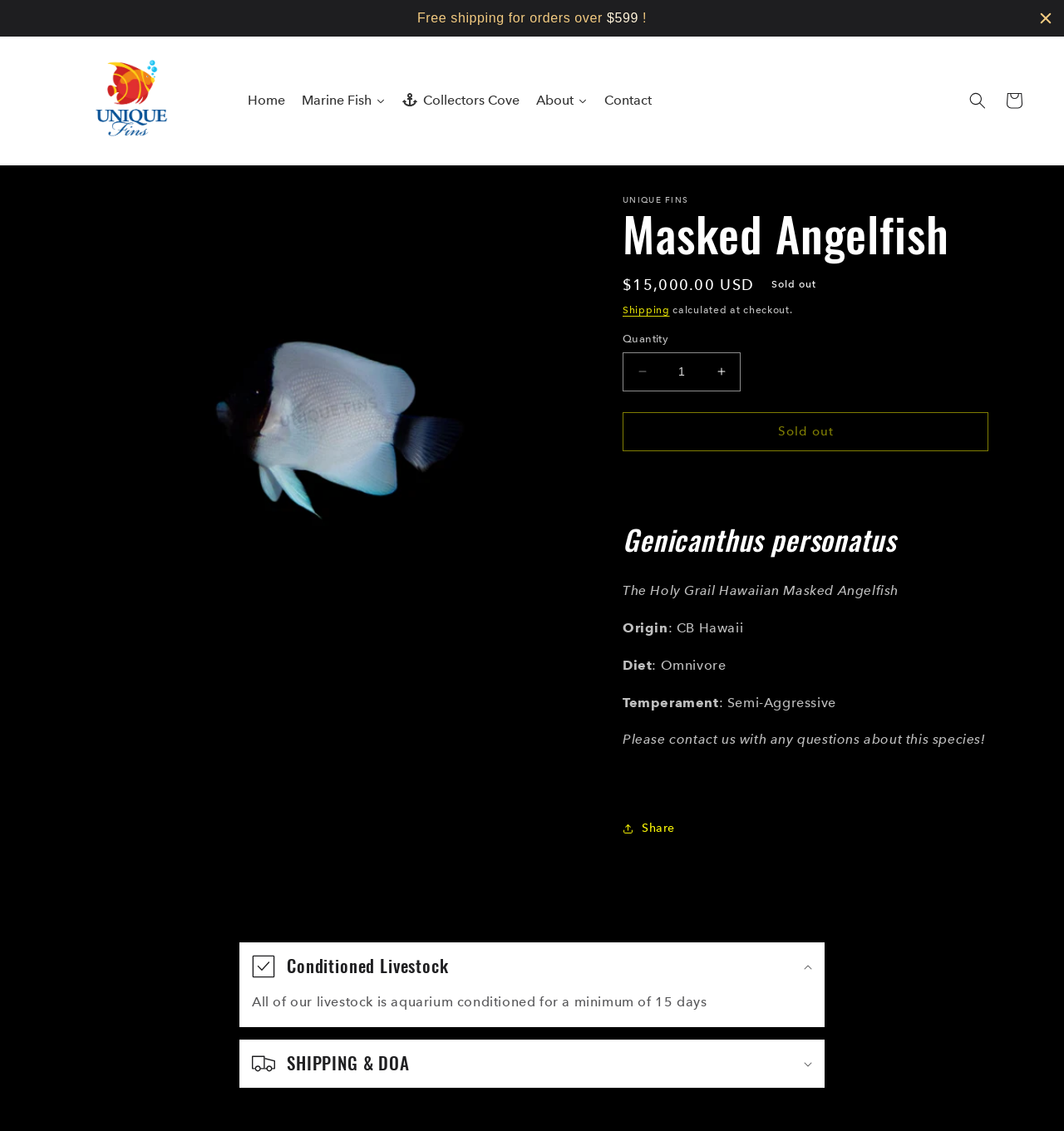Identify the bounding box coordinates of the element that should be clicked to fulfill this task: "View the 'Cart'". The coordinates should be provided as four float numbers between 0 and 1, i.e., [left, top, right, bottom].

[0.936, 0.073, 0.97, 0.105]